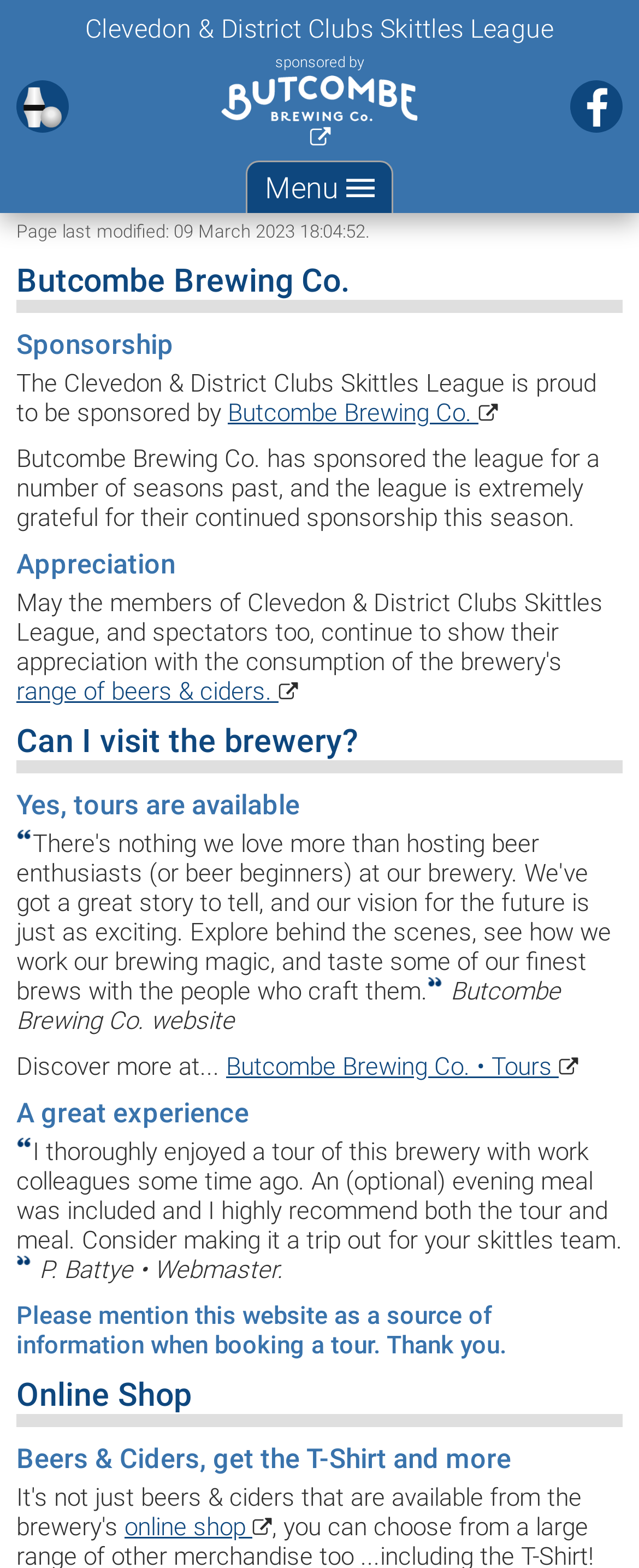What is the last modified date of the webpage?
Respond with a short answer, either a single word or a phrase, based on the image.

09 March 2023 18:04:52